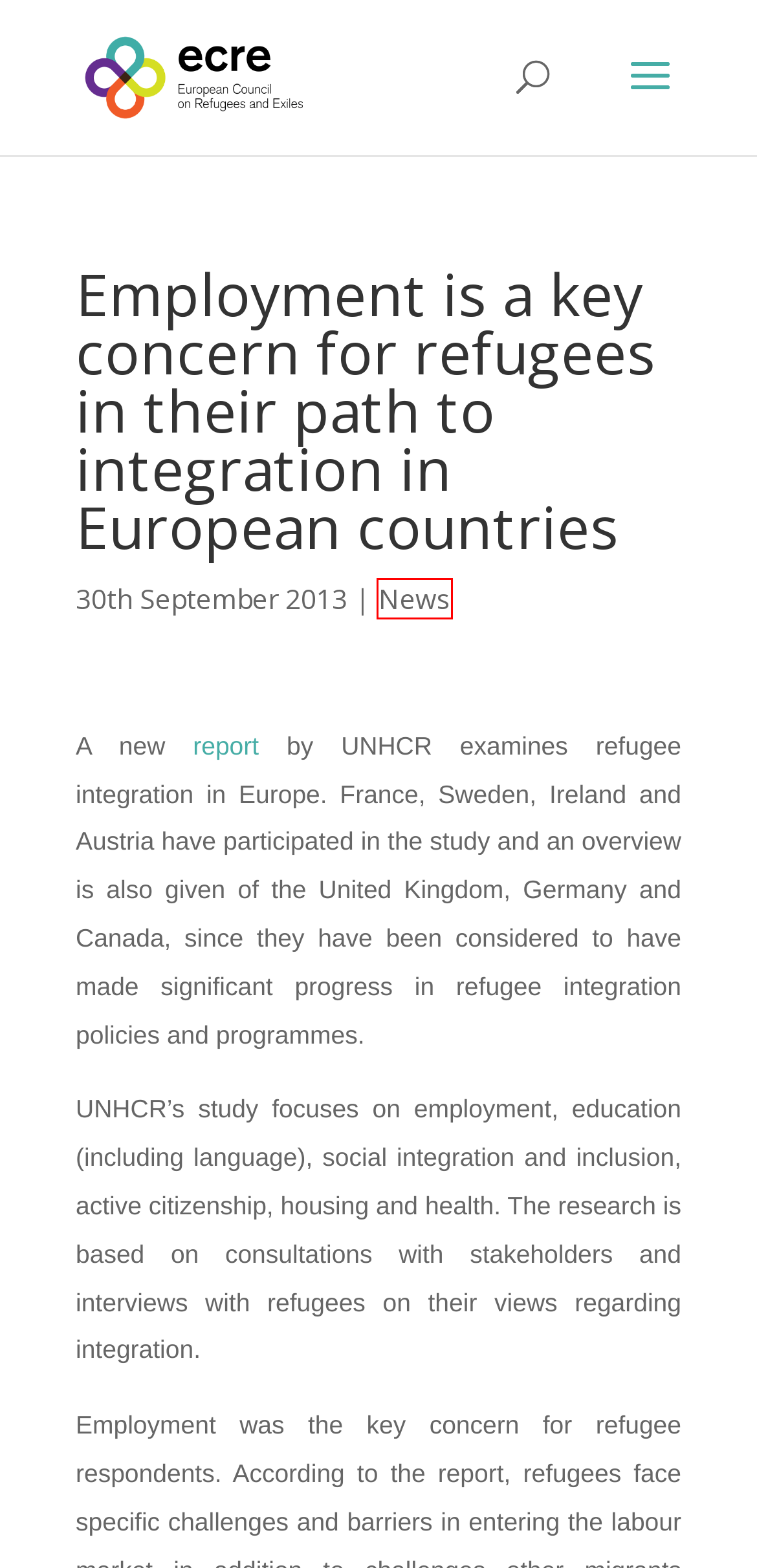Given a screenshot of a webpage with a red bounding box highlighting a UI element, determine which webpage description best matches the new webpage that appears after clicking the highlighted element. Here are the candidates:
A. OUR WORK | European Council on Refugees and Exiles (ECRE)
B. Contact | European Council on Refugees and Exiles (ECRE)
C. News | European Council on Refugees and Exiles (ECRE)
D. Privacy Policy – Akismet
E. ECRE Weekly Bulletin | European Council on Refugees and Exiles (ECRE)
F. European Council on Refugees and Exiles (ECRE) |
G. A New Beginning: Refugee Integration in Europe | Refworld
H. Terms of Use | Cloudflare

C